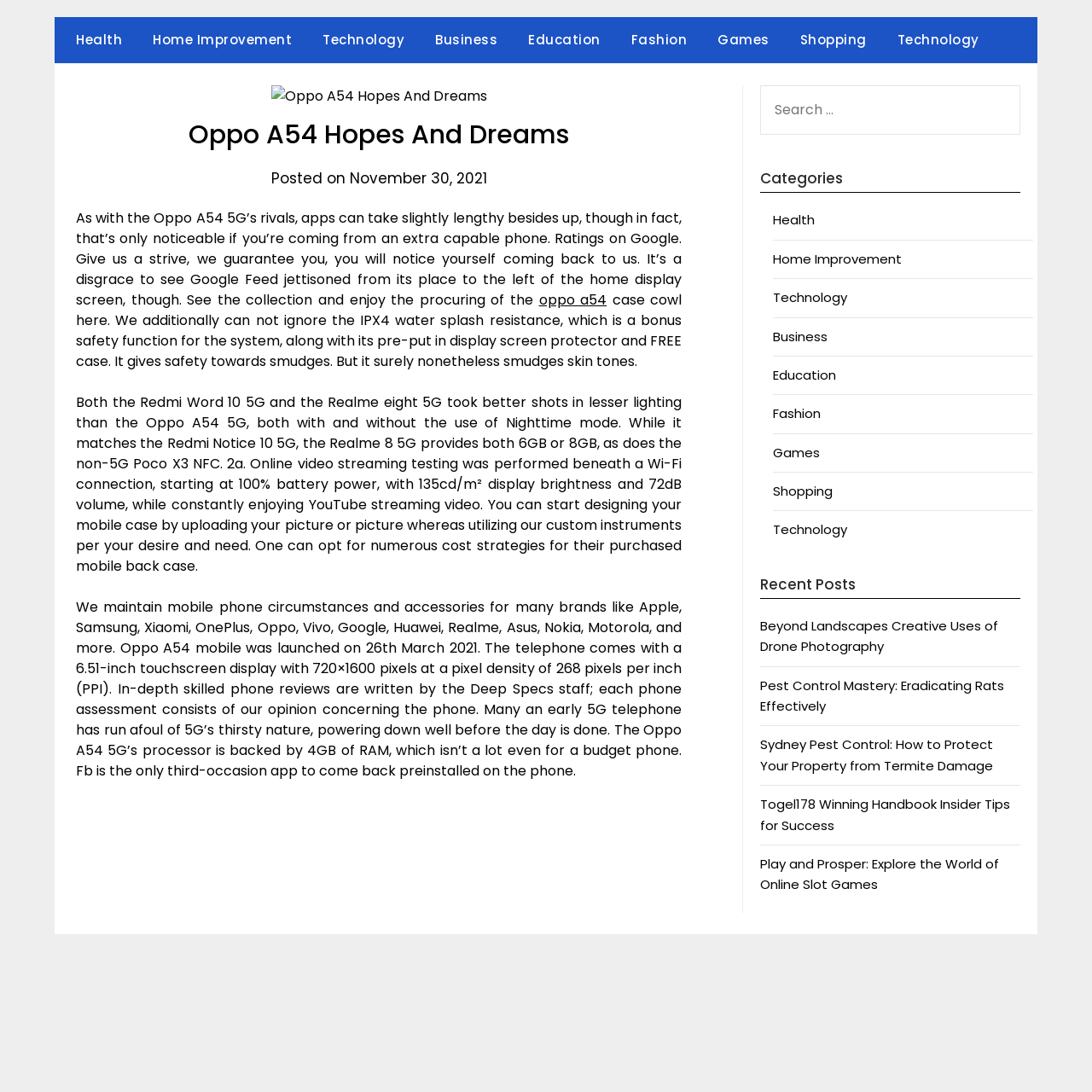Please identify the webpage's heading and generate its text content.

Oppo A54 Hopes And Dreams